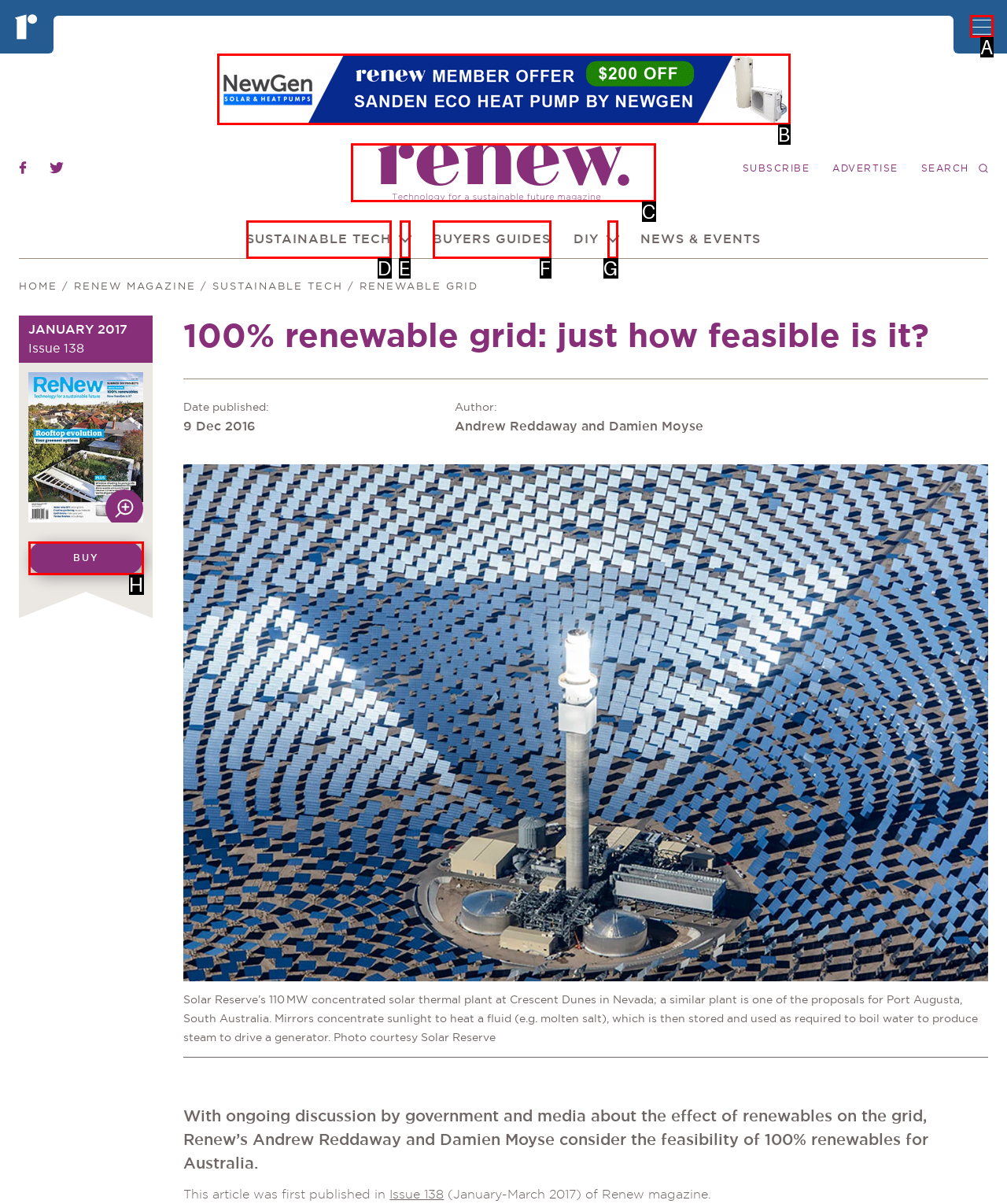Given the task: Toggle the menu, tell me which HTML element to click on.
Answer with the letter of the correct option from the given choices.

A